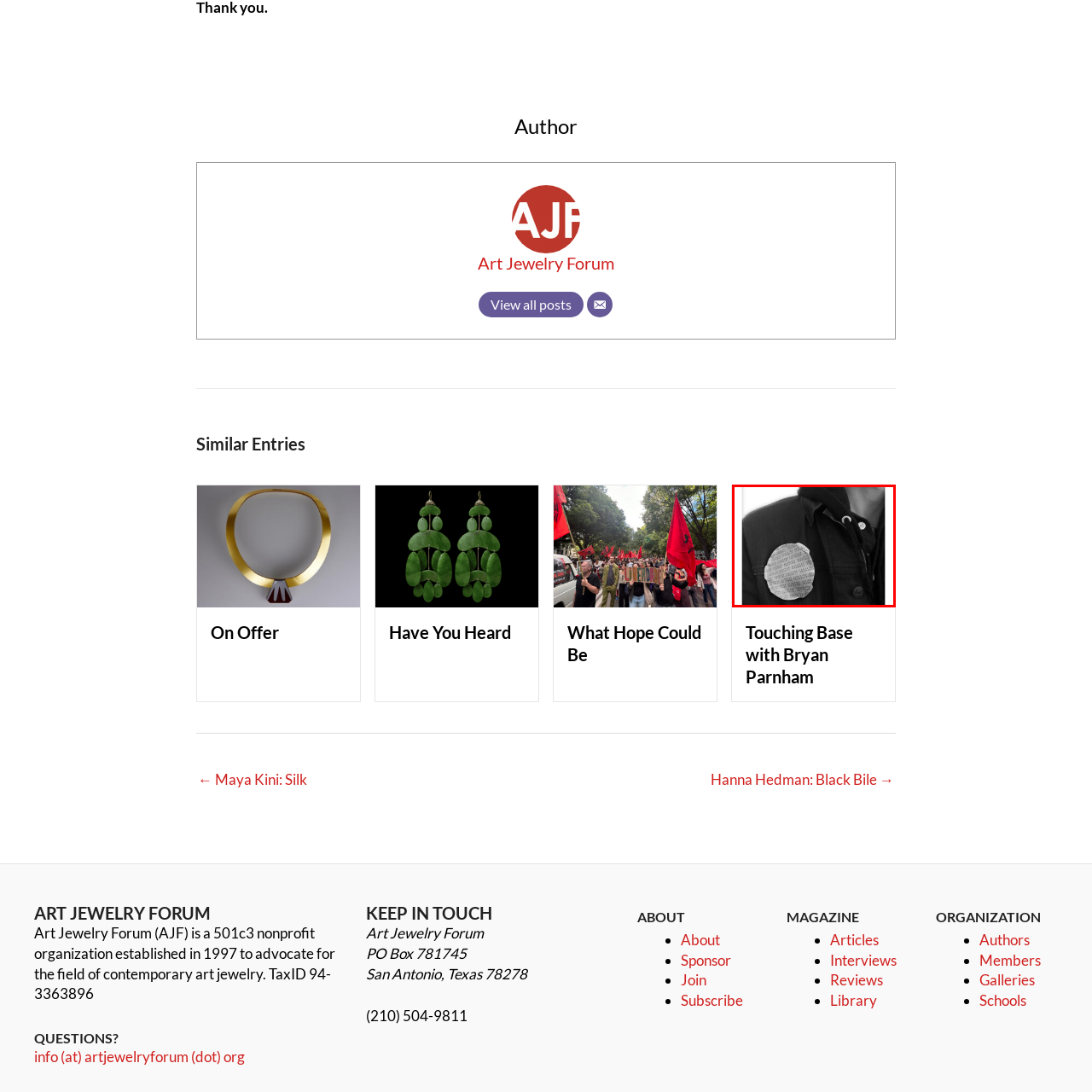View the portion of the image inside the red box and respond to the question with a succinct word or phrase: What is the title of the artwork?

Bryan Parnham, Punctum #16